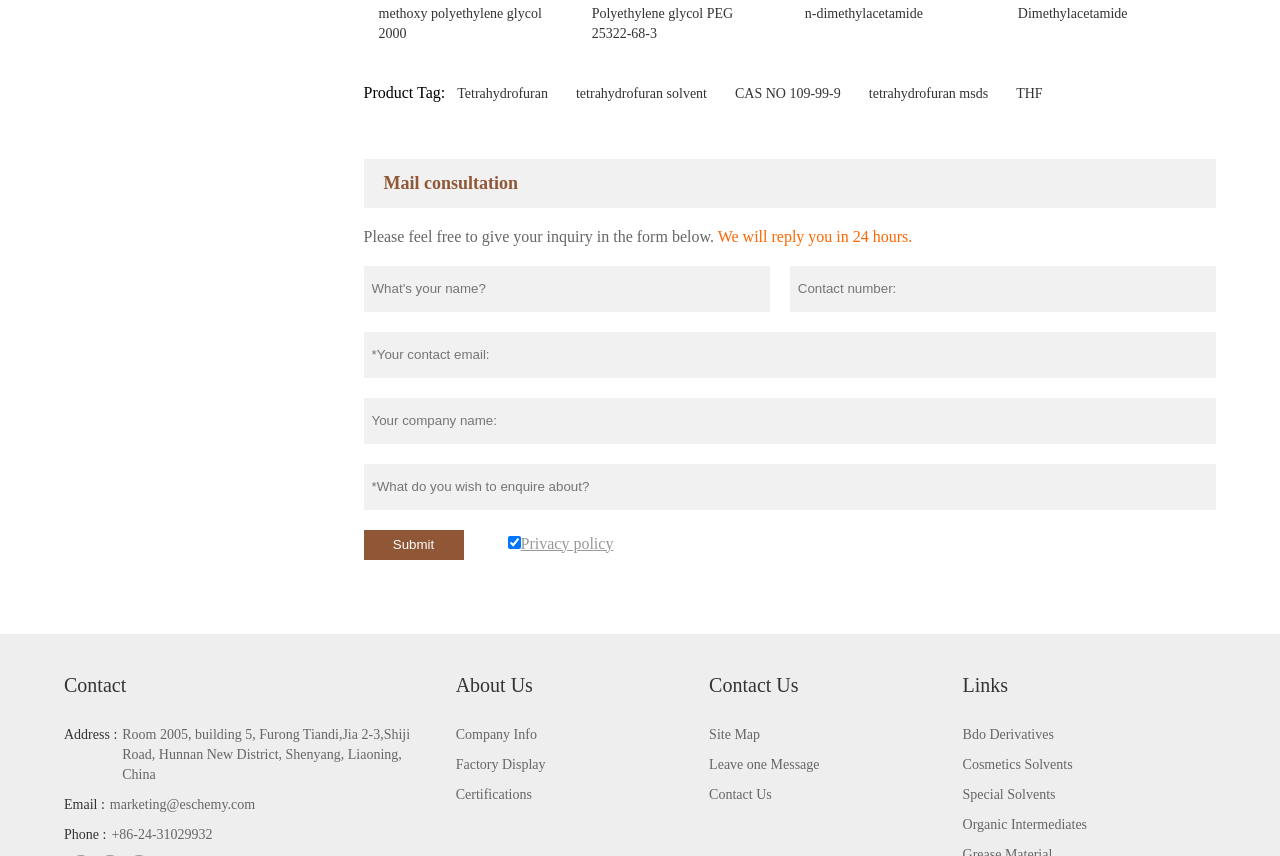Bounding box coordinates must be specified in the format (top-left x, top-left y, bottom-right x, bottom-right y). All values should be floating point numbers between 0 and 1. What are the bounding box coordinates of the UI element described as: name="phone" placeholder="Contact number:"

[0.623, 0.32, 0.944, 0.355]